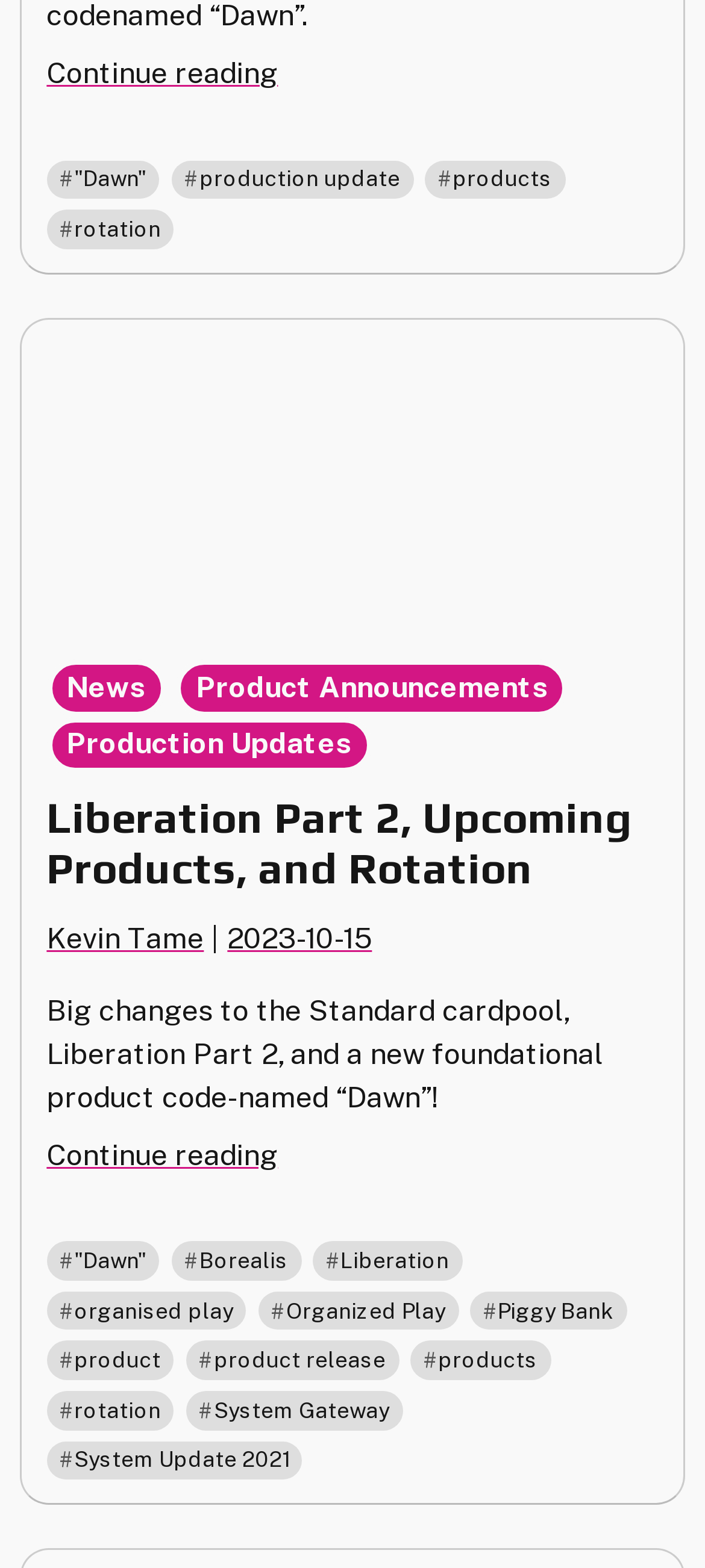Who is the author of the article? Please answer the question using a single word or phrase based on the image.

Kevin Tame